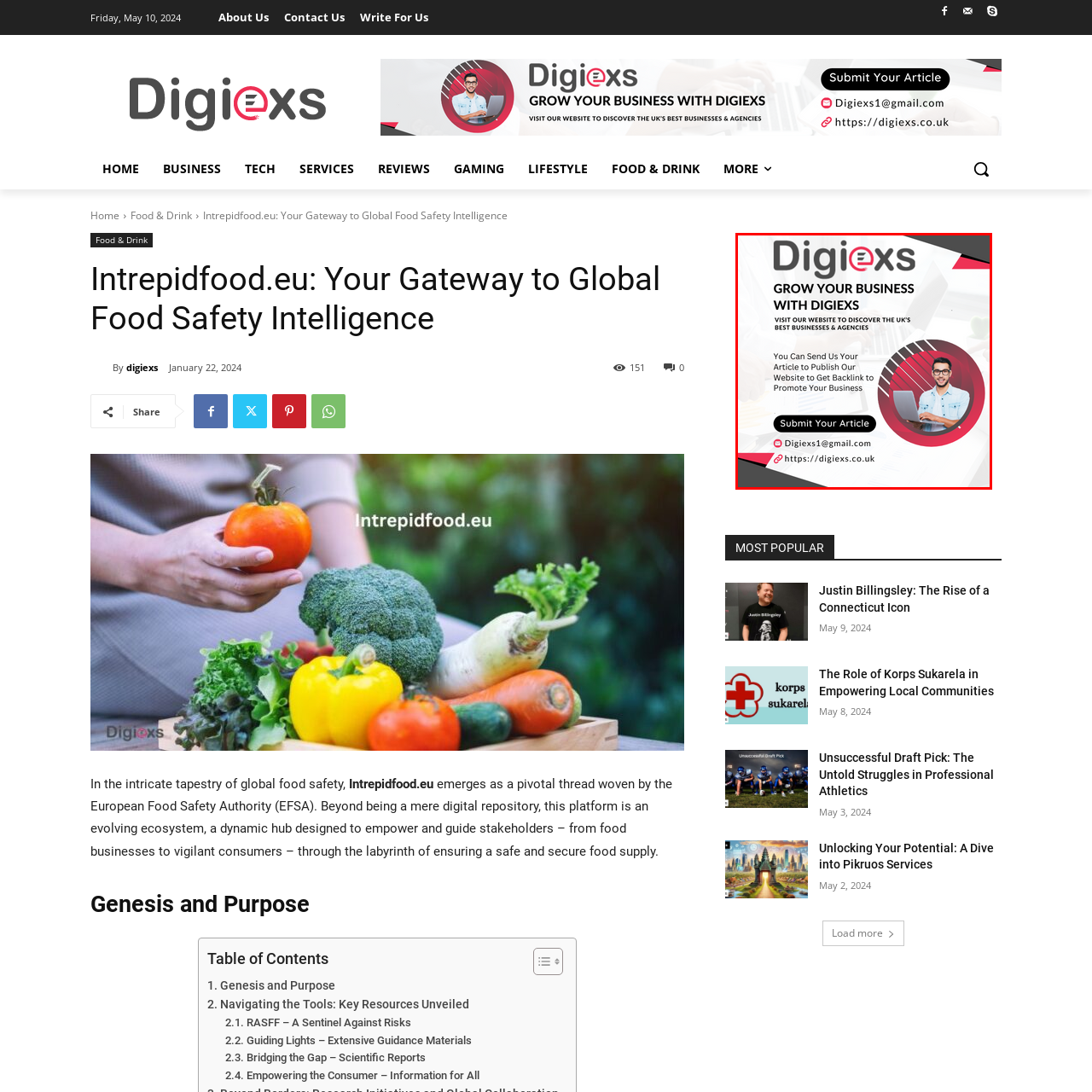Construct a detailed caption for the image enclosed in the red box.

The image promotes Digiexs, a platform designed for businesses looking to enhance their online presence. It encourages potential clients to visit the Digiexs website to discover top businesses and agencies in the UK. The striking design features a cheerful young man wearing glasses, seated at a desk, suggesting a friendly and approachable demeanor. 

The text emphasizes the opportunity for businesses to submit articles for publication, thereby gaining backlinks and promoting their brand. Details include a call to action with a "Submit Your Article" button, alongside contact information and the website link for easy access. The use of bold typography and a vibrant color scheme reflects a professional yet inviting atmosphere, aimed at engaging users and driving business growth through digital marketing strategies.